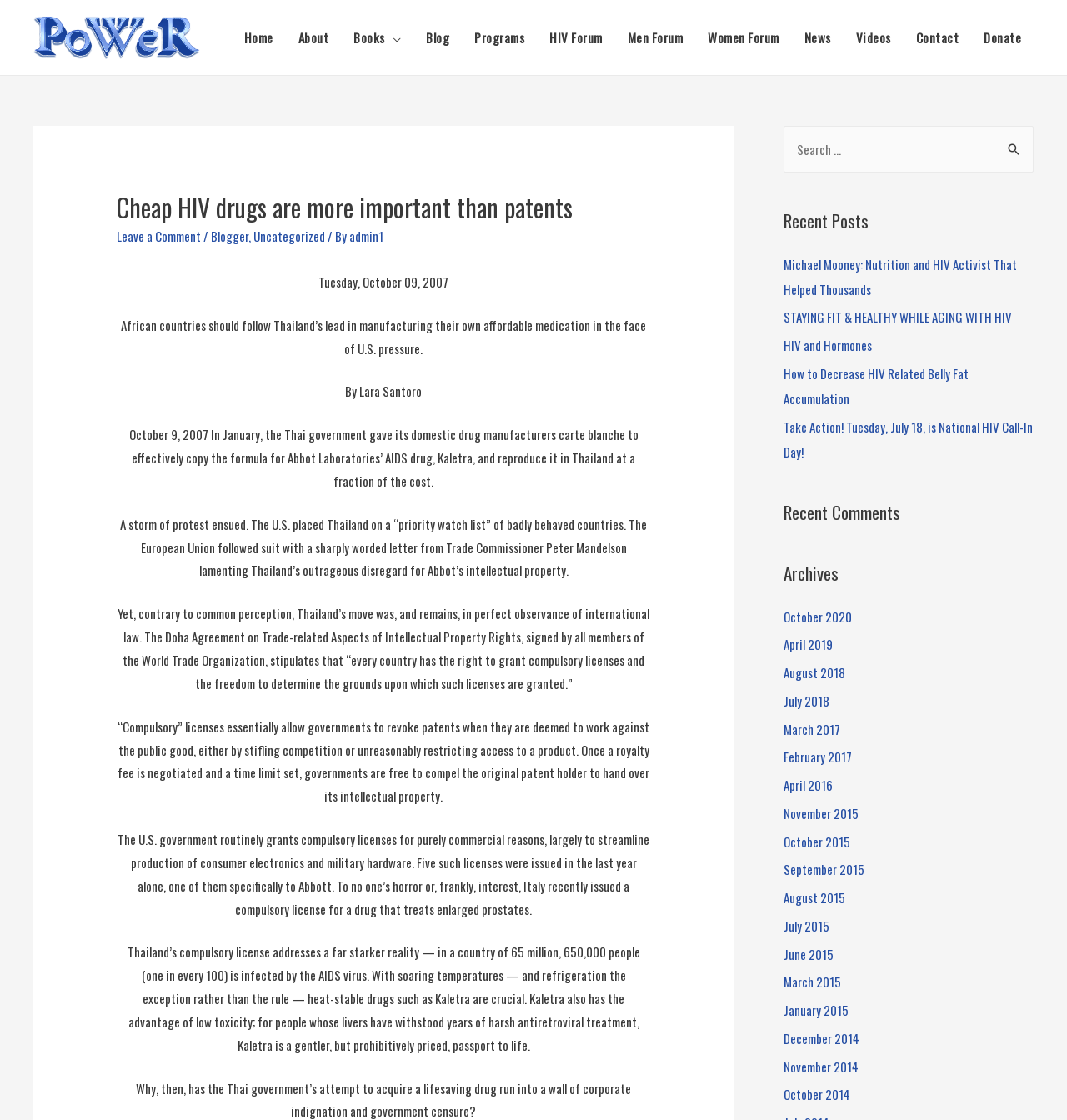What is the main topic of the article?
Provide a comprehensive and detailed answer to the question.

The main topic of the article is Thailand's decision to manufacture its own affordable HIV medication, despite U.S. pressure, and the implications of this policy on international law and public health.